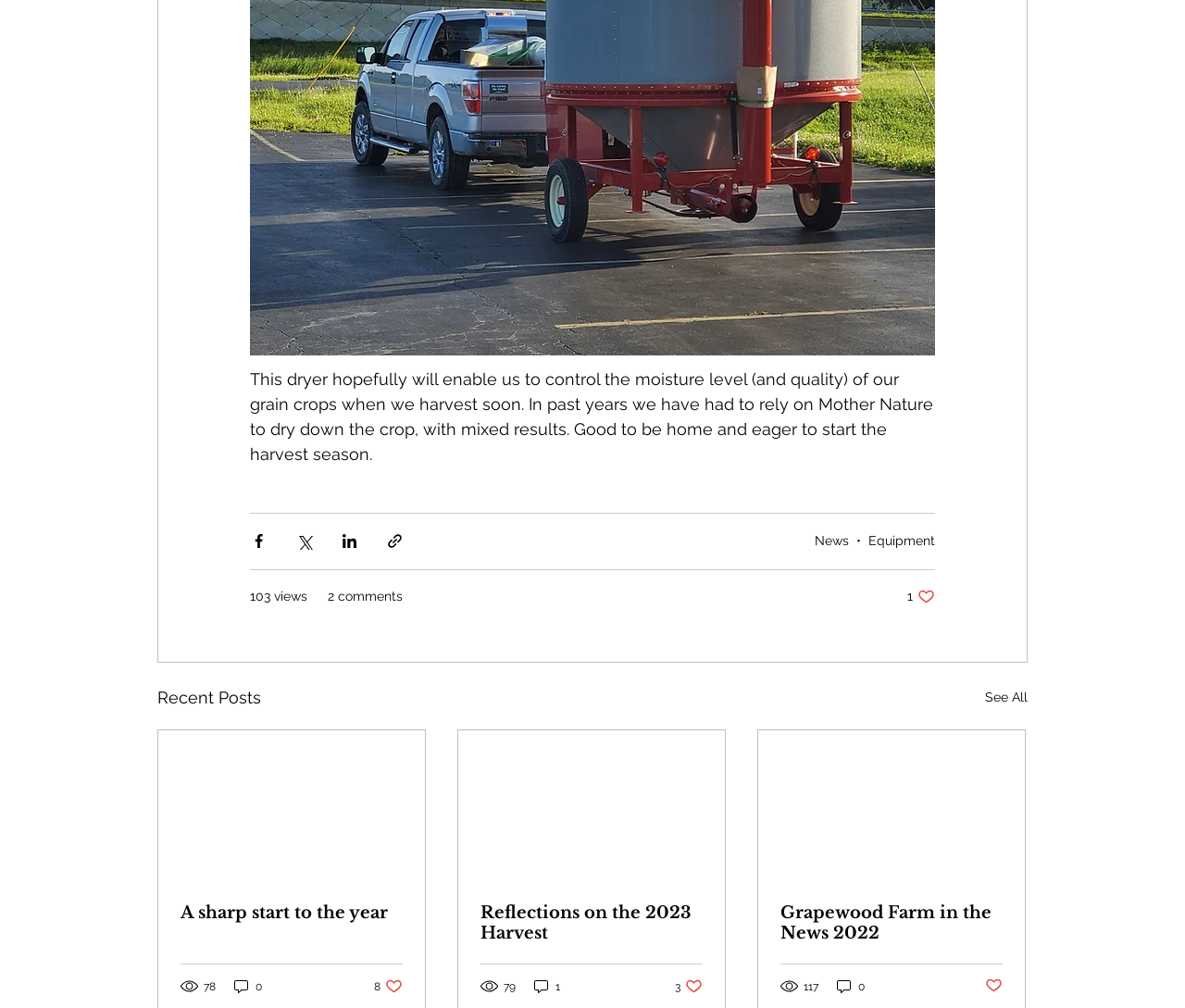Highlight the bounding box coordinates of the element that should be clicked to carry out the following instruction: "Click on News". The coordinates must be given as four float numbers ranging from 0 to 1, i.e., [left, top, right, bottom].

[0.688, 0.529, 0.716, 0.544]